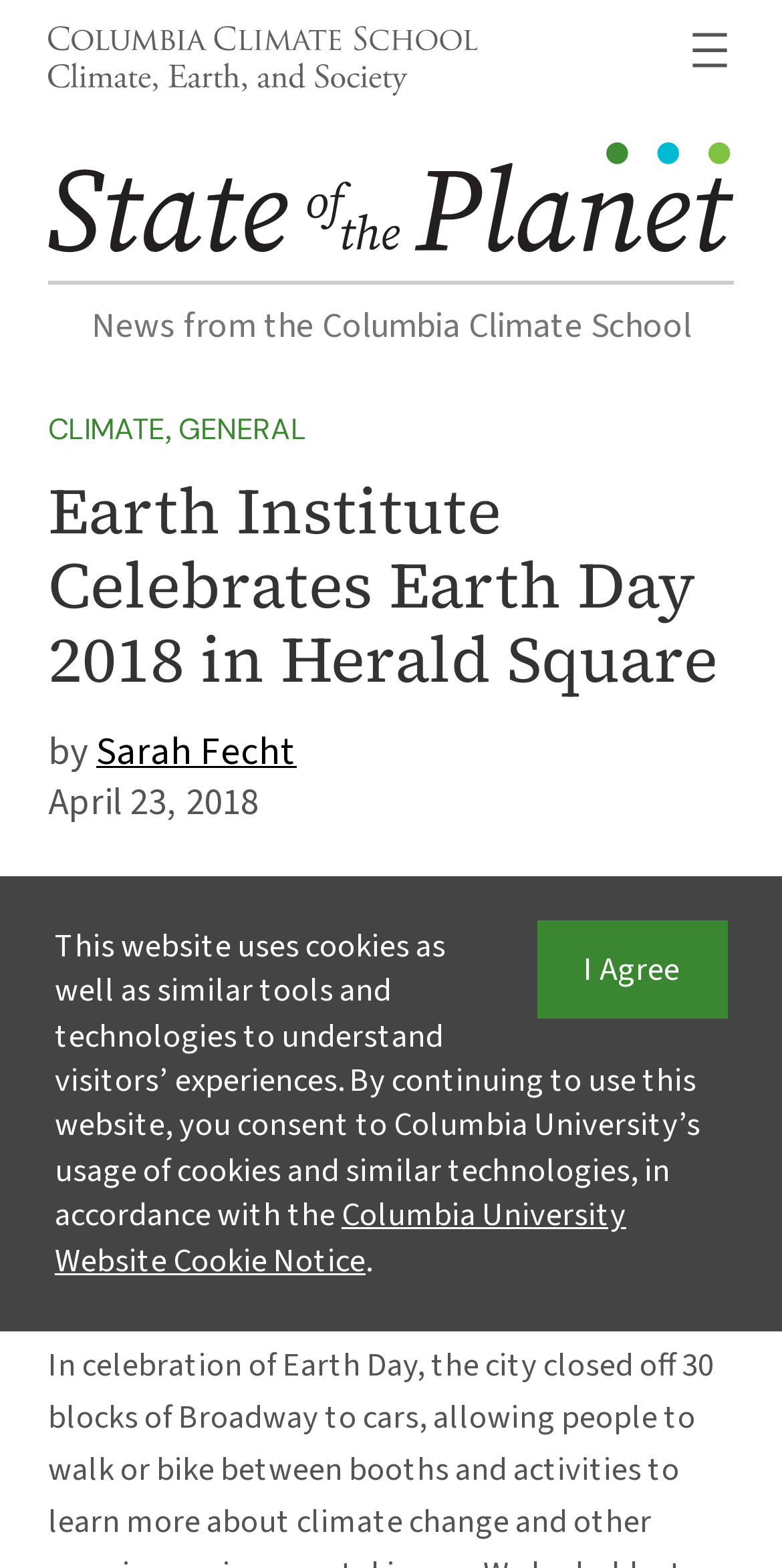Please analyze the image and provide a thorough answer to the question:
What is the location of the event mentioned?

I found the answer by looking at the heading element with bounding box coordinates [0.062, 0.303, 0.938, 0.444] which contains the text 'Earth Institute Celebrates Earth Day 2018 in Herald Square'.